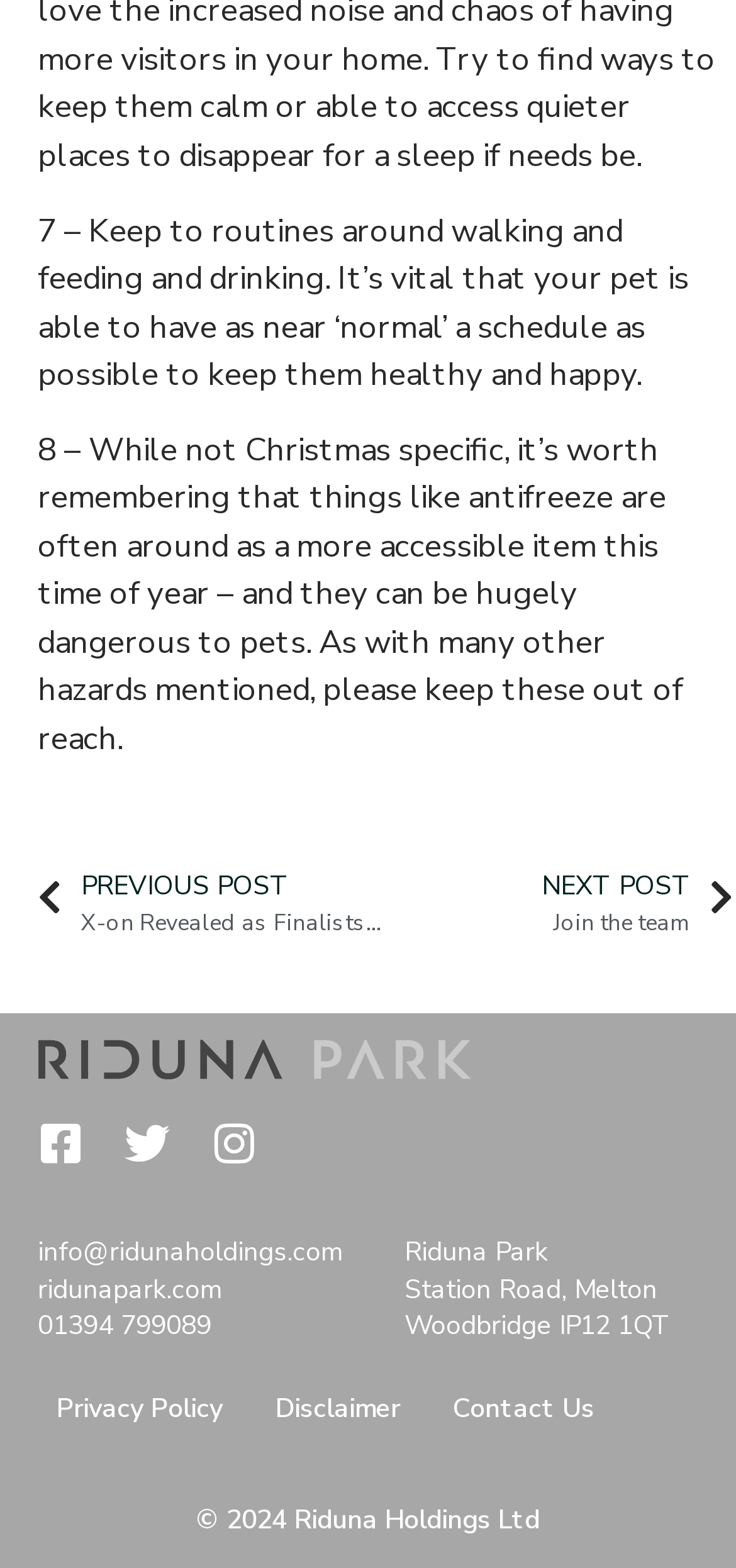Provide the bounding box coordinates of the UI element this sentence describes: "Twitter".

[0.169, 0.714, 0.231, 0.743]